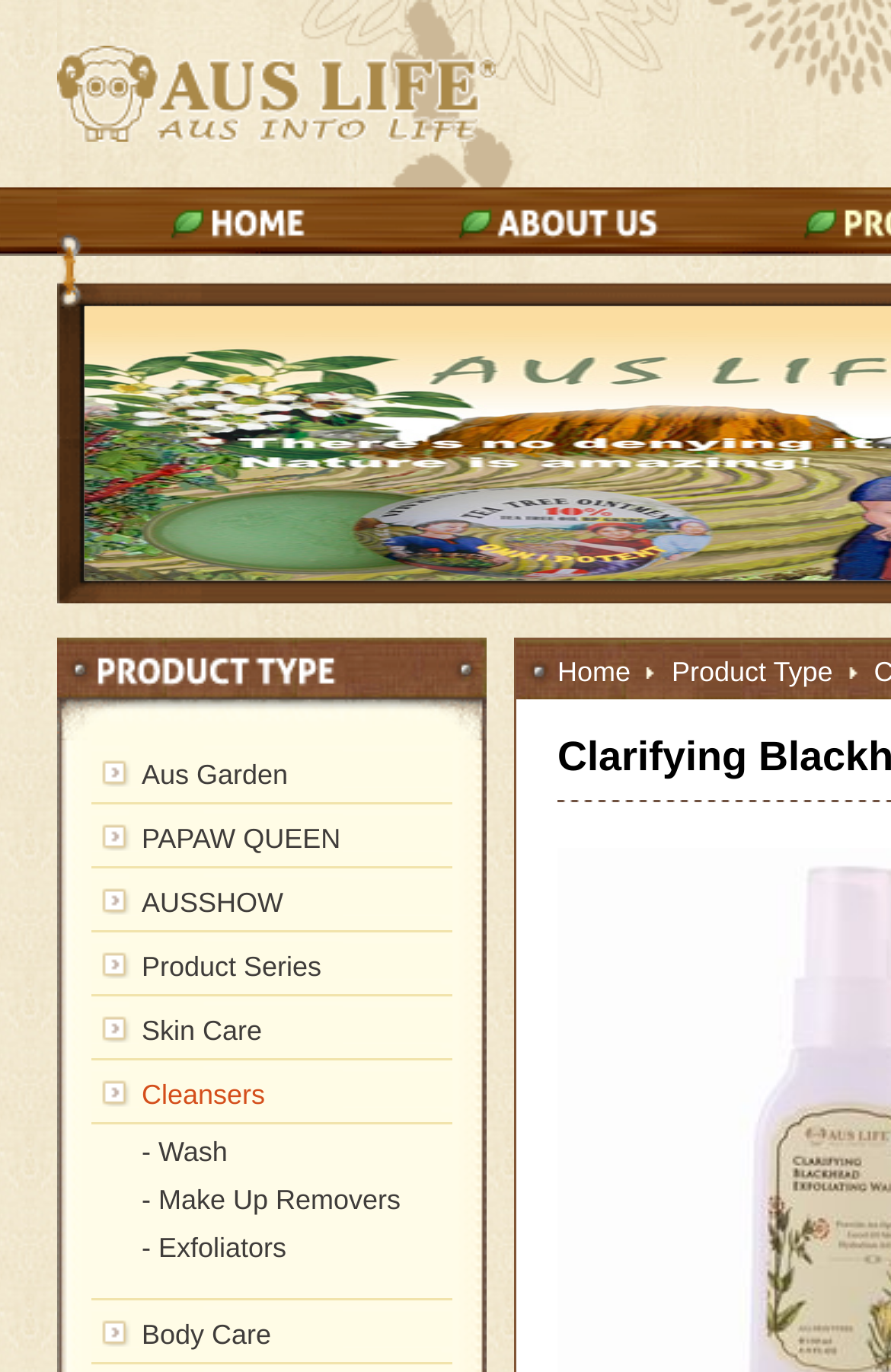How many product categories are listed?
Please give a detailed and elaborate answer to the question based on the image.

The product categories are listed under the 'Product Type' section, which includes 'Aus Garden', 'PAPAW QUEEN', 'AUSSHOW', 'Product Series', 'Skin Care', and 'Body Care'.